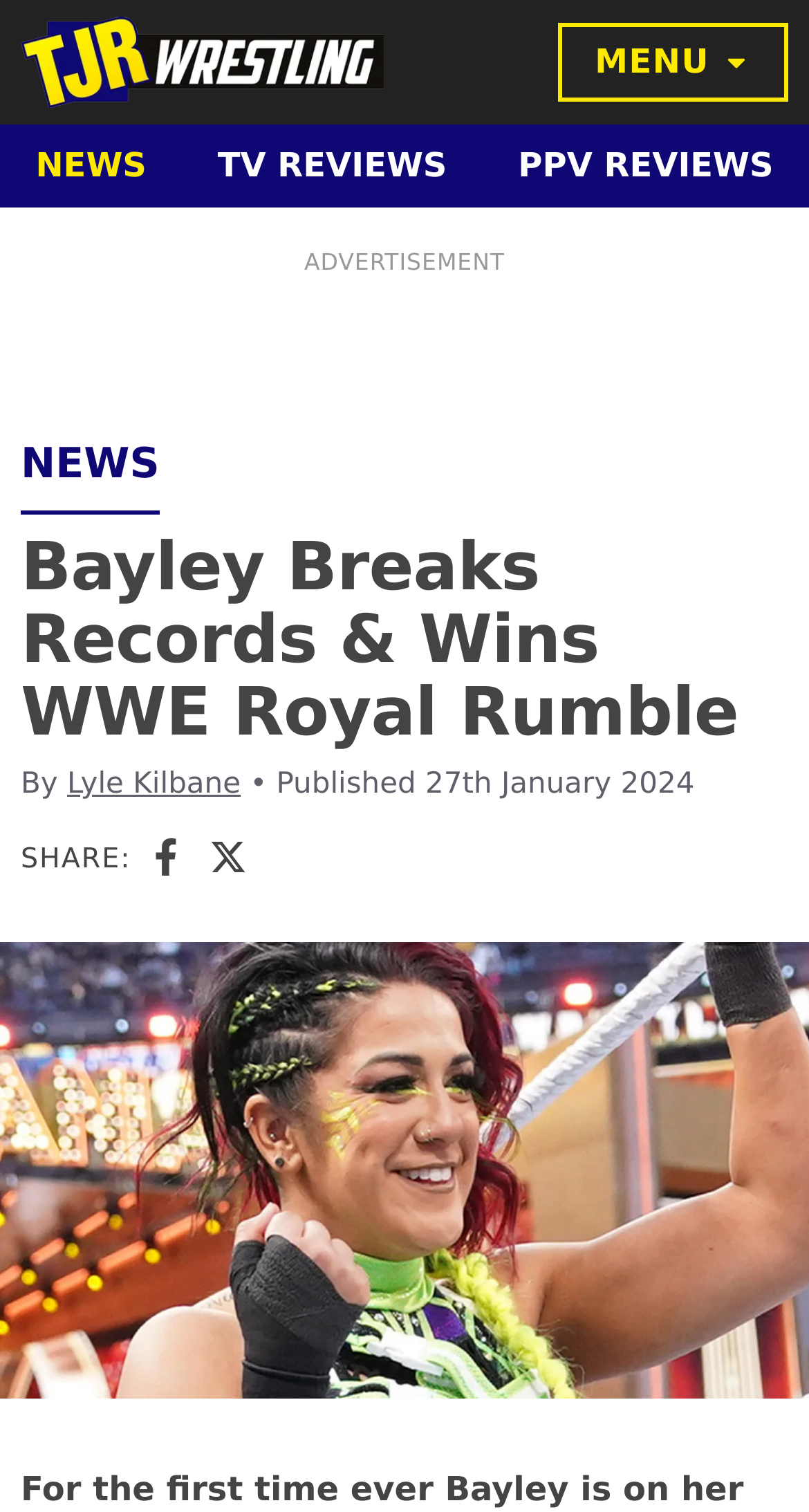What is the name of the website?
Using the image as a reference, answer the question in detail.

The link with the bounding box coordinates [0.026, 0.011, 0.474, 0.072] is described as 'TJR Wrestling', and it is also accompanied by an image with the same description, so the name of the website is TJR Wrestling.